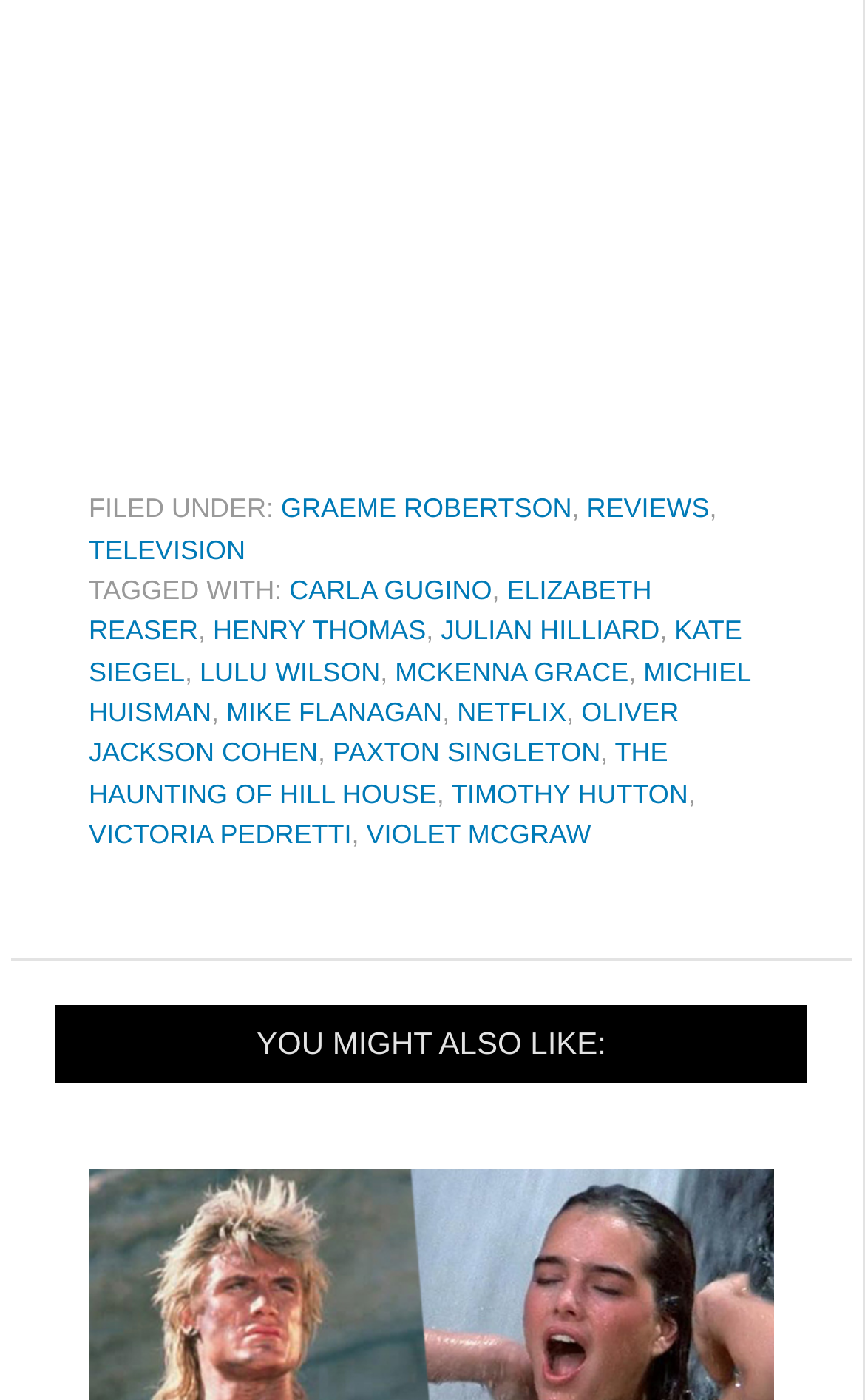Extract the bounding box coordinates for the UI element described by the text: "The Haunting of Hill House". The coordinates should be in the form of [left, top, right, bottom] with values between 0 and 1.

[0.103, 0.527, 0.772, 0.578]